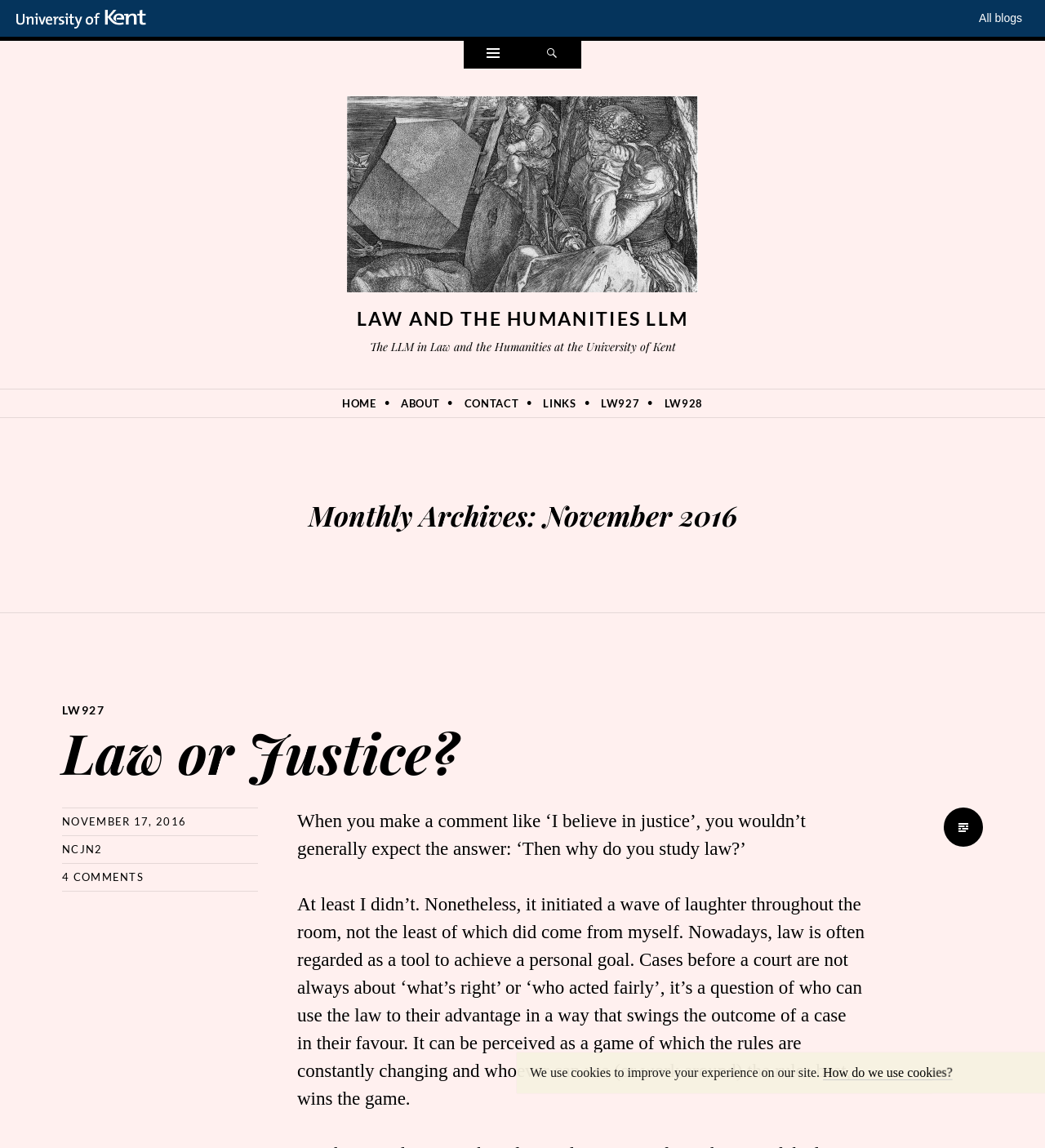Find and indicate the bounding box coordinates of the region you should select to follow the given instruction: "go to University of Kent website".

[0.016, 0.009, 0.148, 0.026]